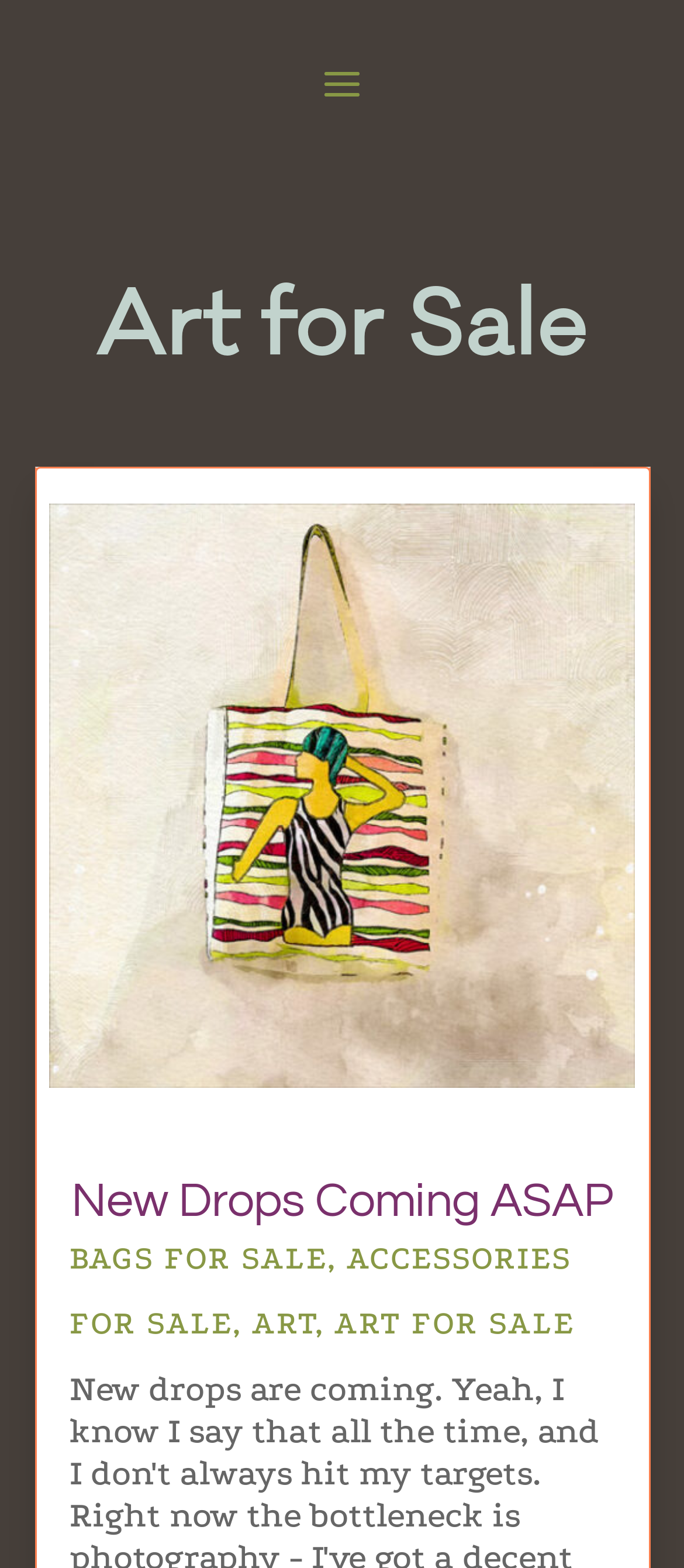What is the purpose of the webpage?
Offer a detailed and exhaustive answer to the question.

Based on the links and categories listed on the webpage, it appears that the purpose of the webpage is to sell art and products. The categories of products for sale, such as BAGS, ACCESSORIES, and ART, suggest that the webpage is an e-commerce platform or online store.